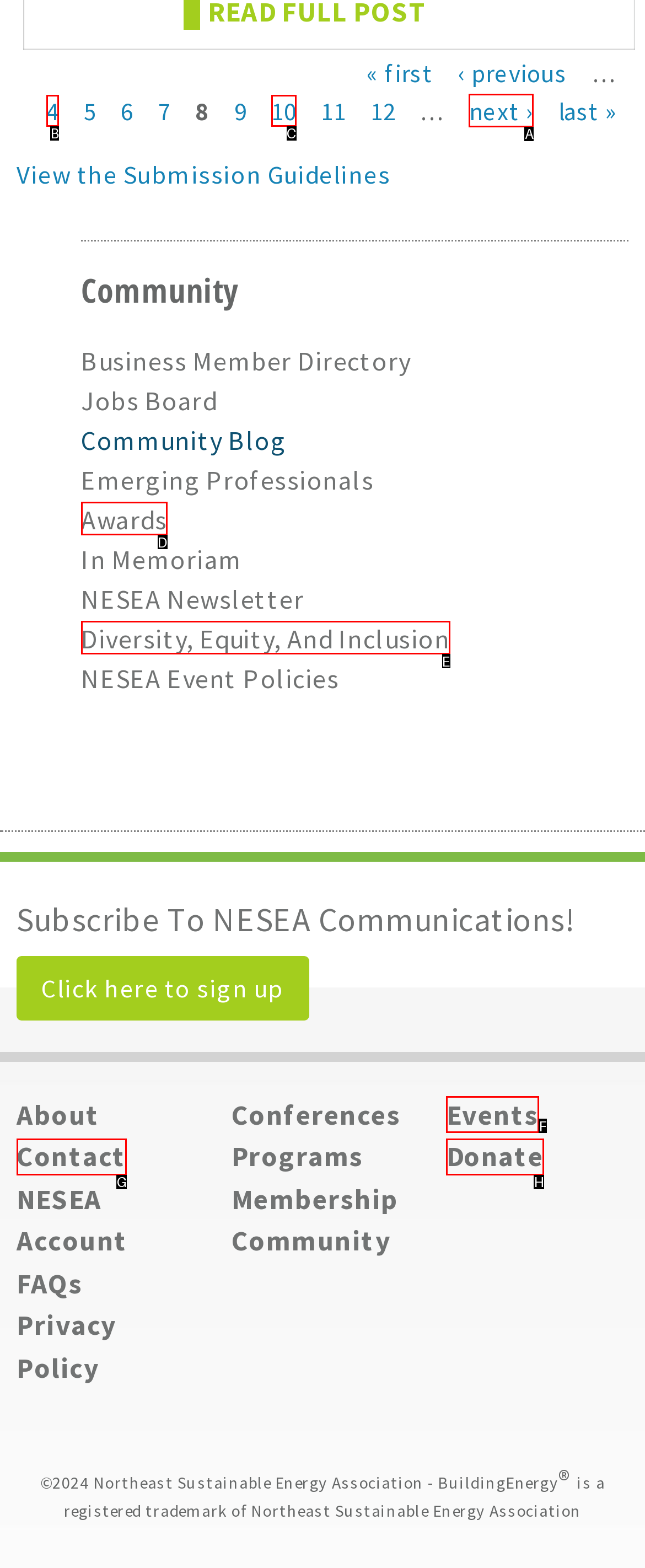Specify which HTML element I should click to complete this instruction: Click on the next page Answer with the letter of the relevant option.

A